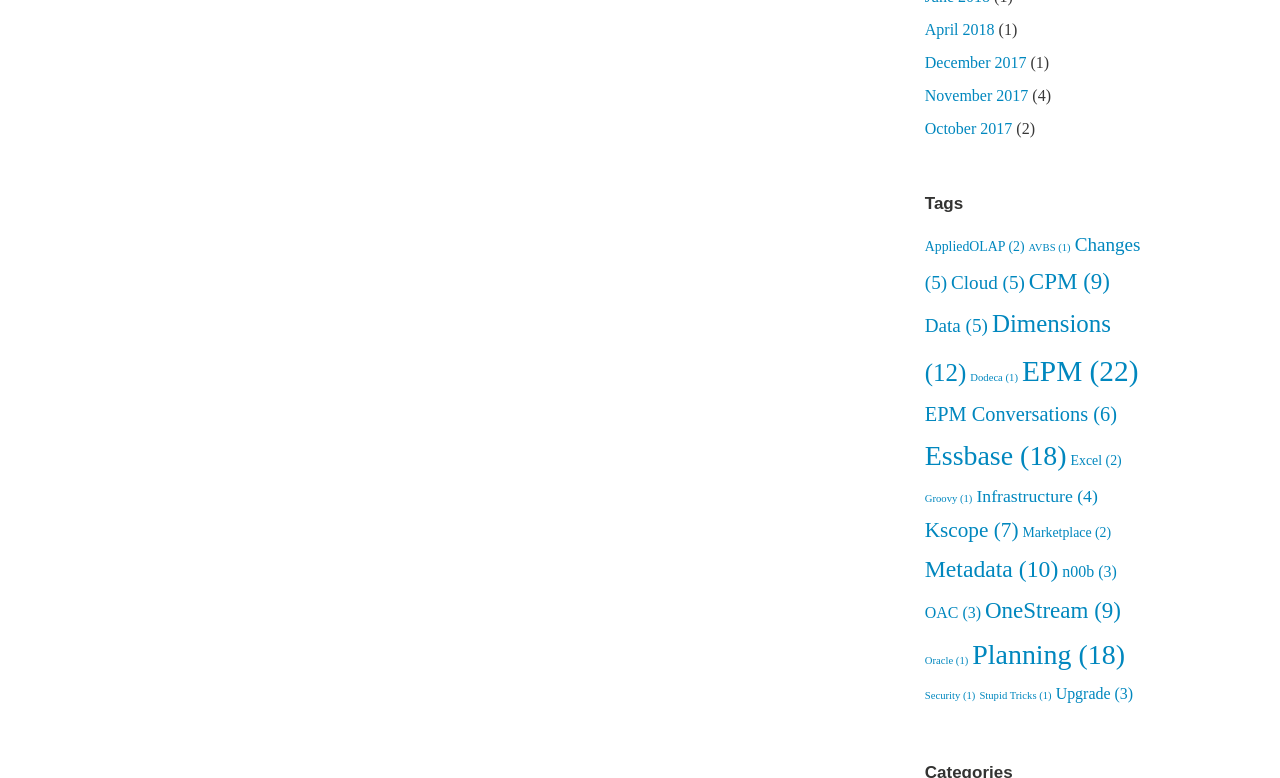Please locate the bounding box coordinates of the element that needs to be clicked to achieve the following instruction: "View April 2018 archives". The coordinates should be four float numbers between 0 and 1, i.e., [left, top, right, bottom].

[0.722, 0.027, 0.777, 0.049]